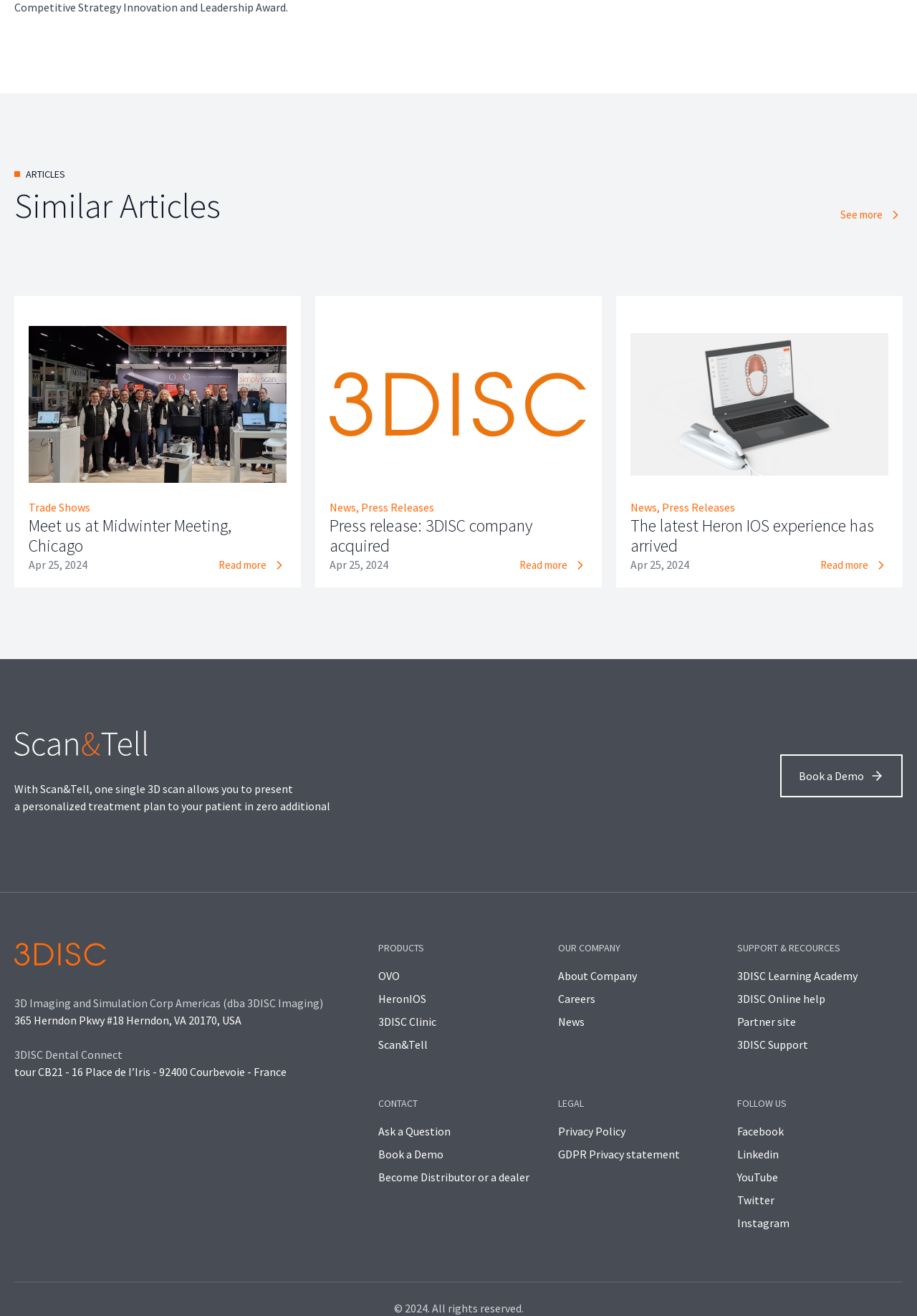Pinpoint the bounding box coordinates of the clickable area necessary to execute the following instruction: "Book a Demo to learn more about Scan&Tell". The coordinates should be given as four float numbers between 0 and 1, namely [left, top, right, bottom].

[0.851, 0.573, 0.984, 0.606]